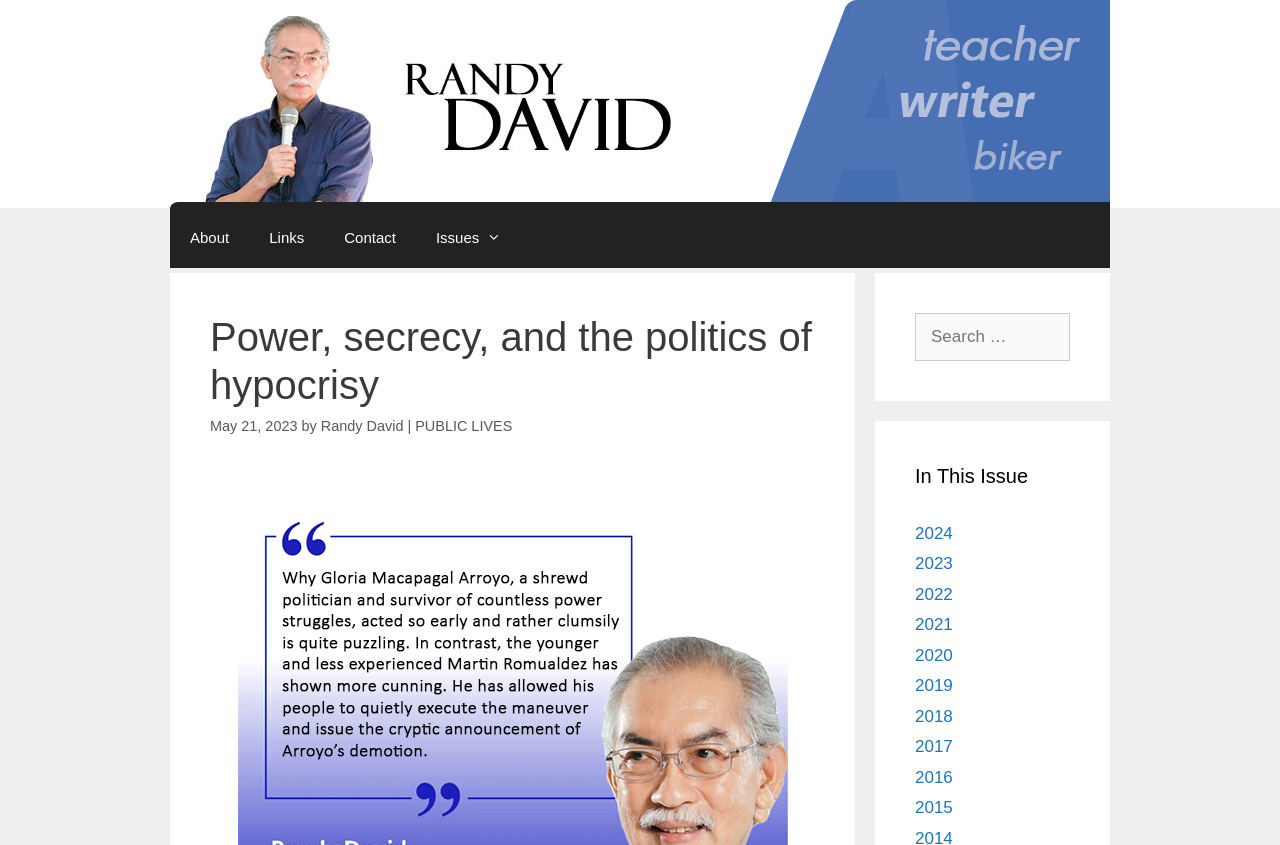Identify the main heading from the webpage and provide its text content.

Power, secrecy, and the politics of hypocrisy